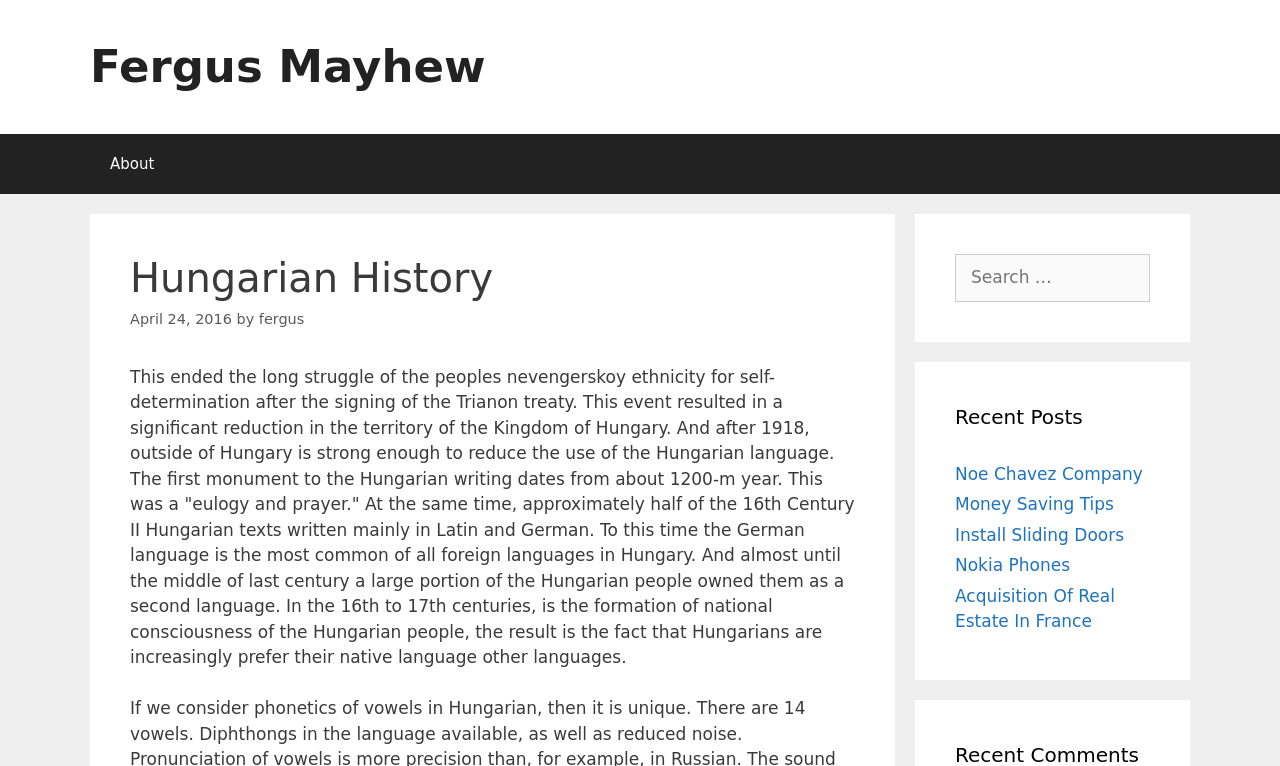What is the purpose of the search box?
From the details in the image, answer the question comprehensively.

The search box is provided to allow users to search for specific content on the website, as indicated by the label 'Search for:' next to the search box.